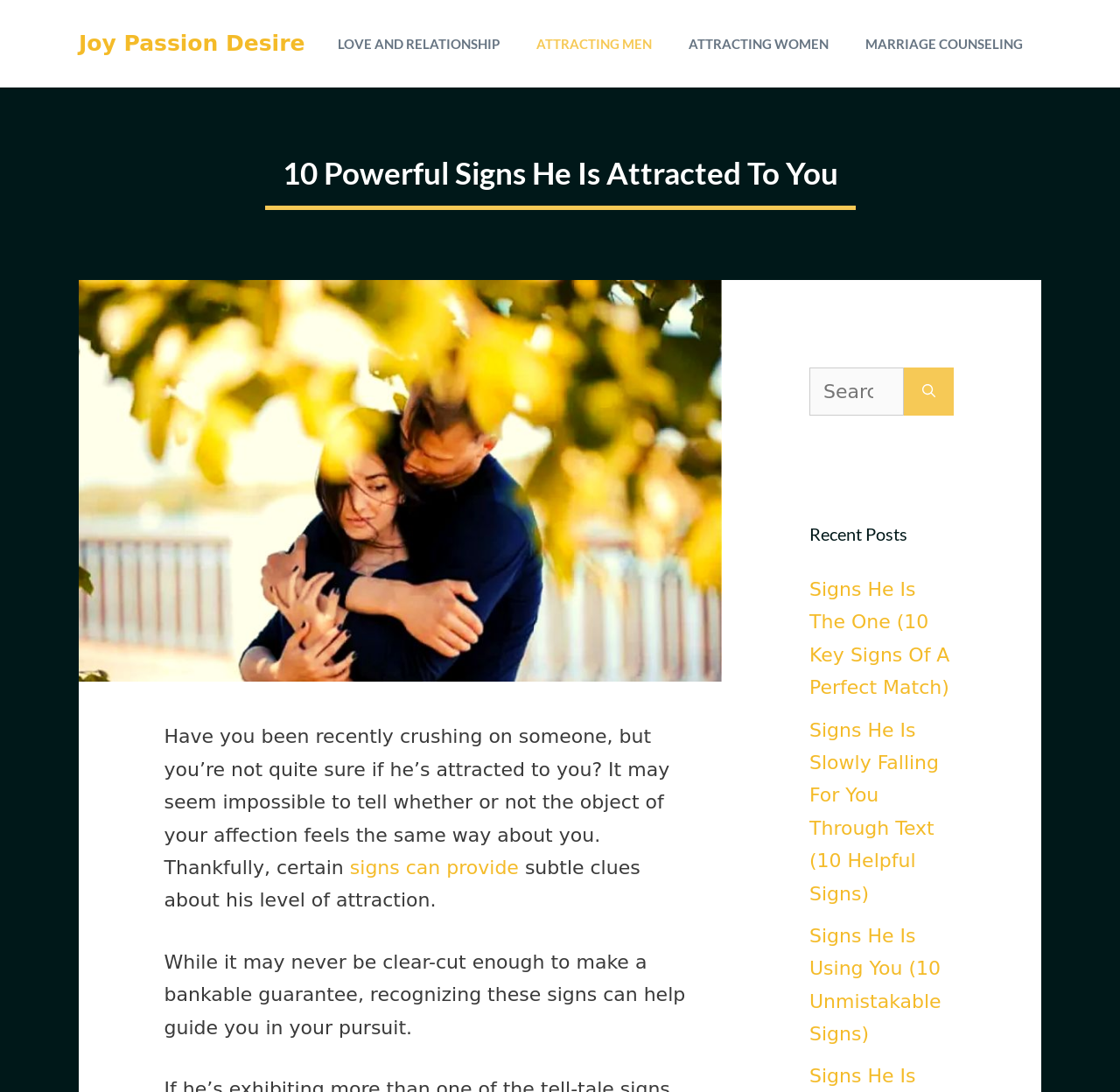Can you determine the bounding box coordinates of the area that needs to be clicked to fulfill the following instruction: "Search for a topic"?

[0.723, 0.337, 0.807, 0.381]